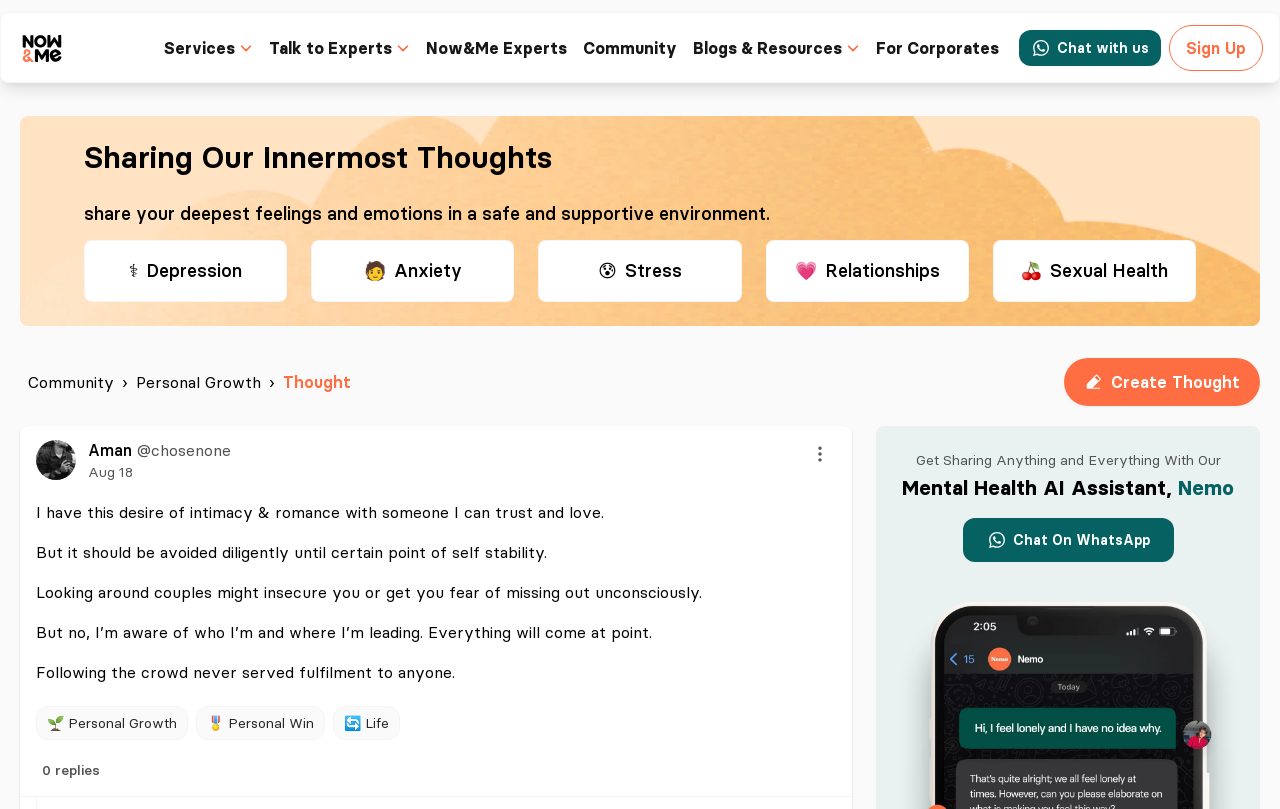Please provide a one-word or phrase answer to the question: 
What is the date of the shared thought?

Aug 18